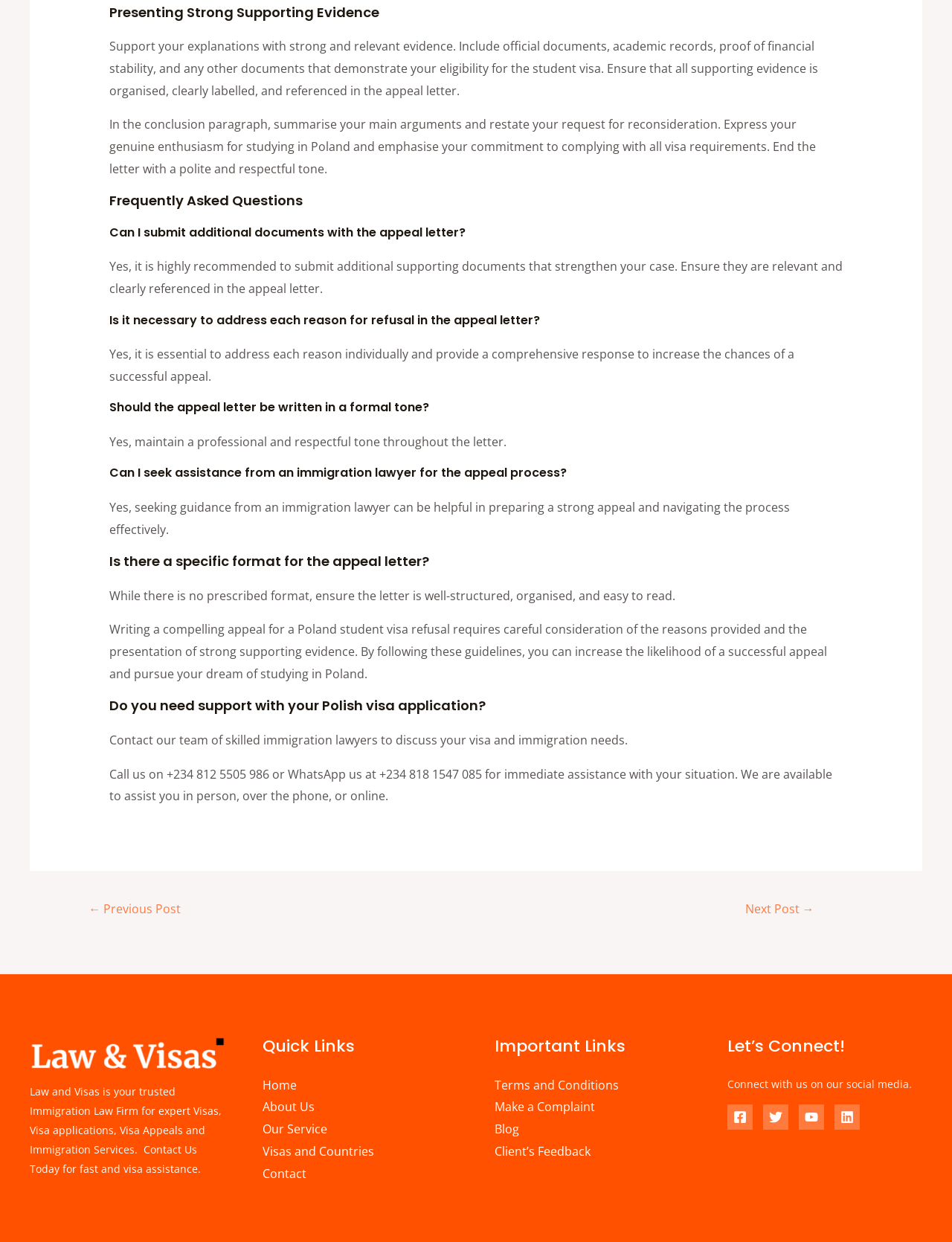Find the bounding box coordinates of the clickable area required to complete the following action: "View 'Terms and Conditions'".

[0.52, 0.867, 0.65, 0.88]